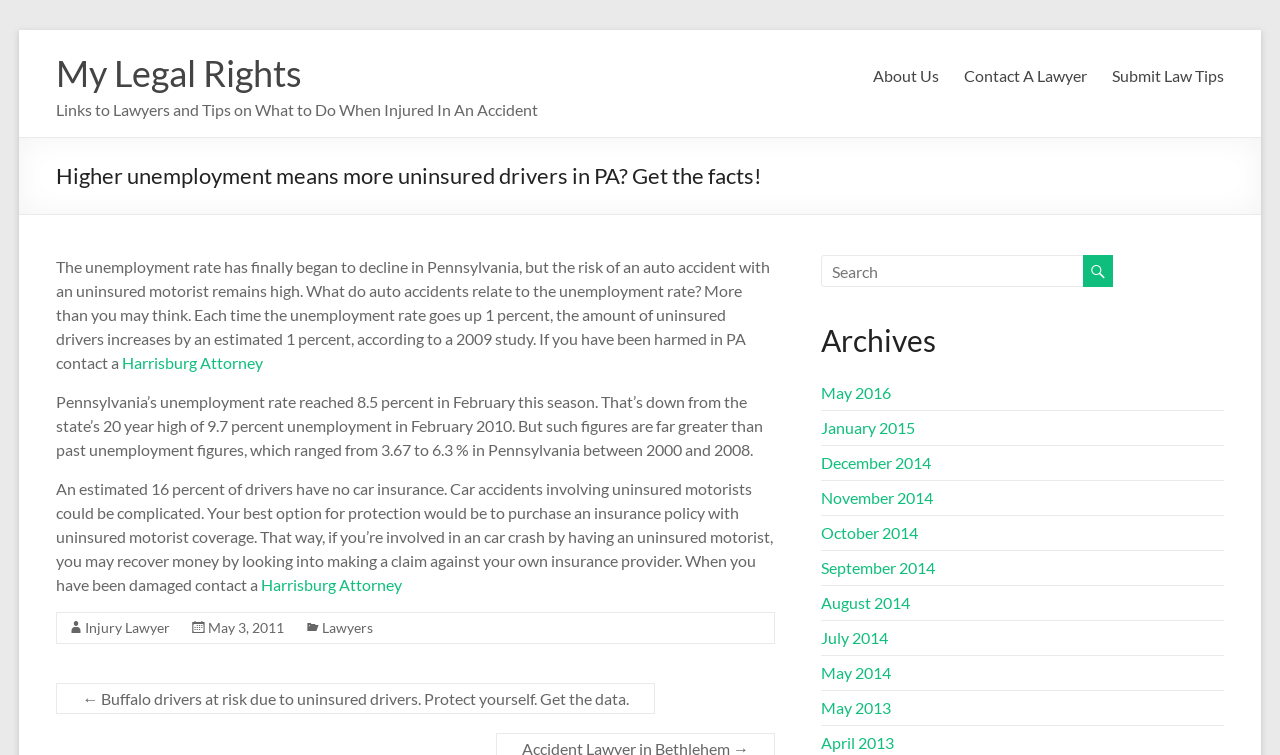Locate the heading on the webpage and return its text.

My Legal Rights